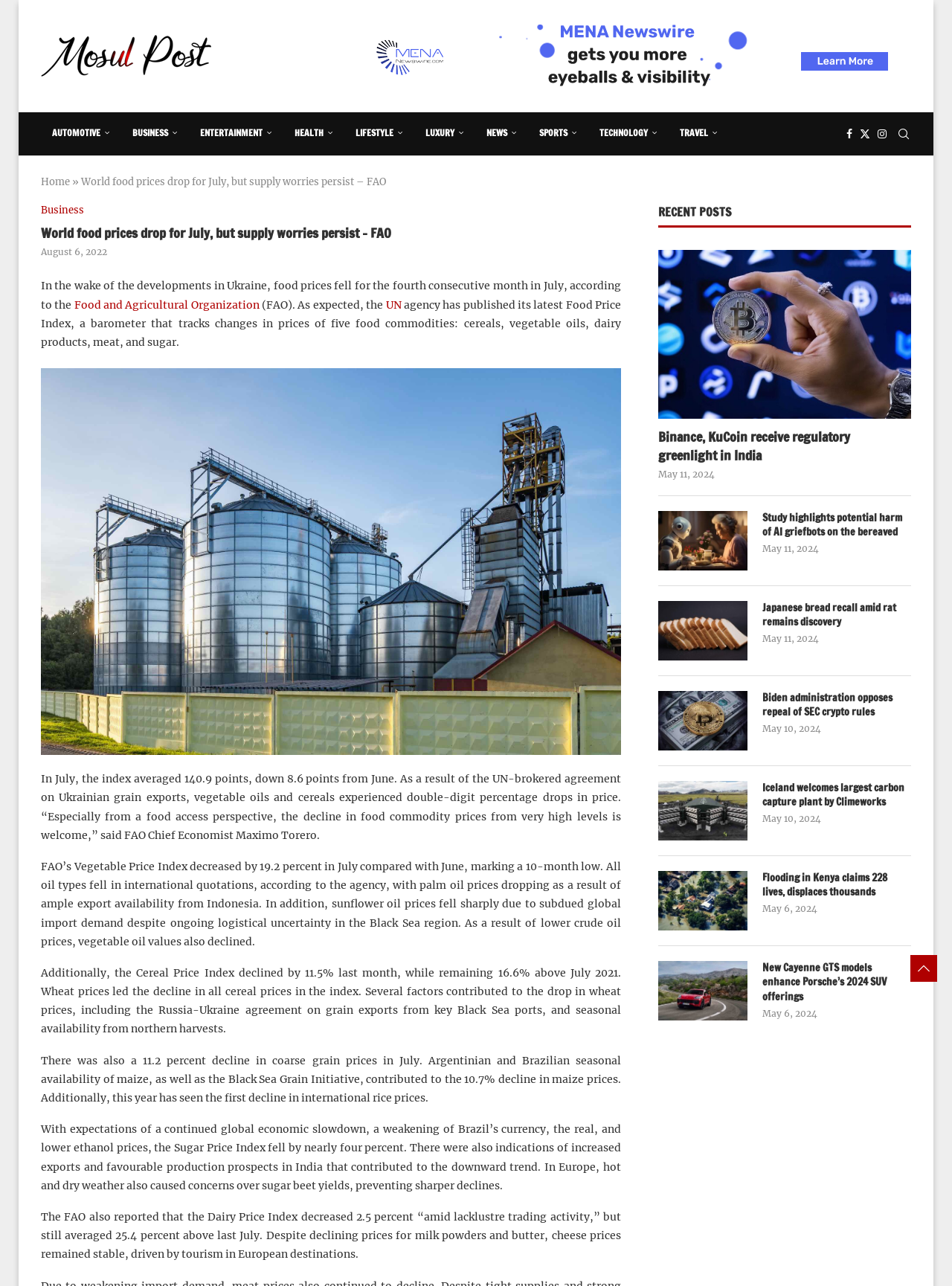Your task is to extract the text of the main heading from the webpage.

World food prices drop for July, but supply worries persist – FAO